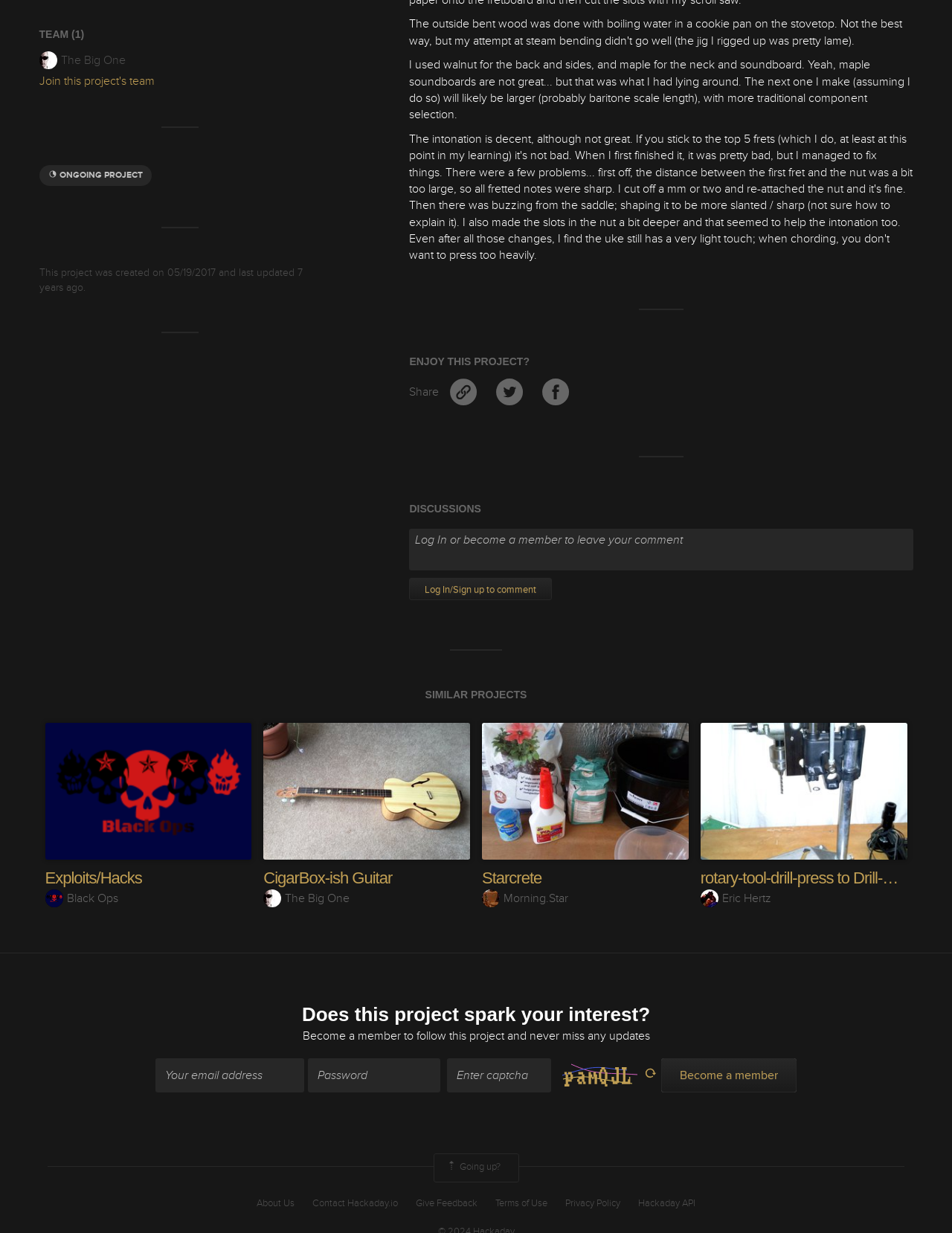Identify the bounding box coordinates of the region I need to click to complete this instruction: "Click on the 'TEAM' heading".

[0.041, 0.022, 0.337, 0.034]